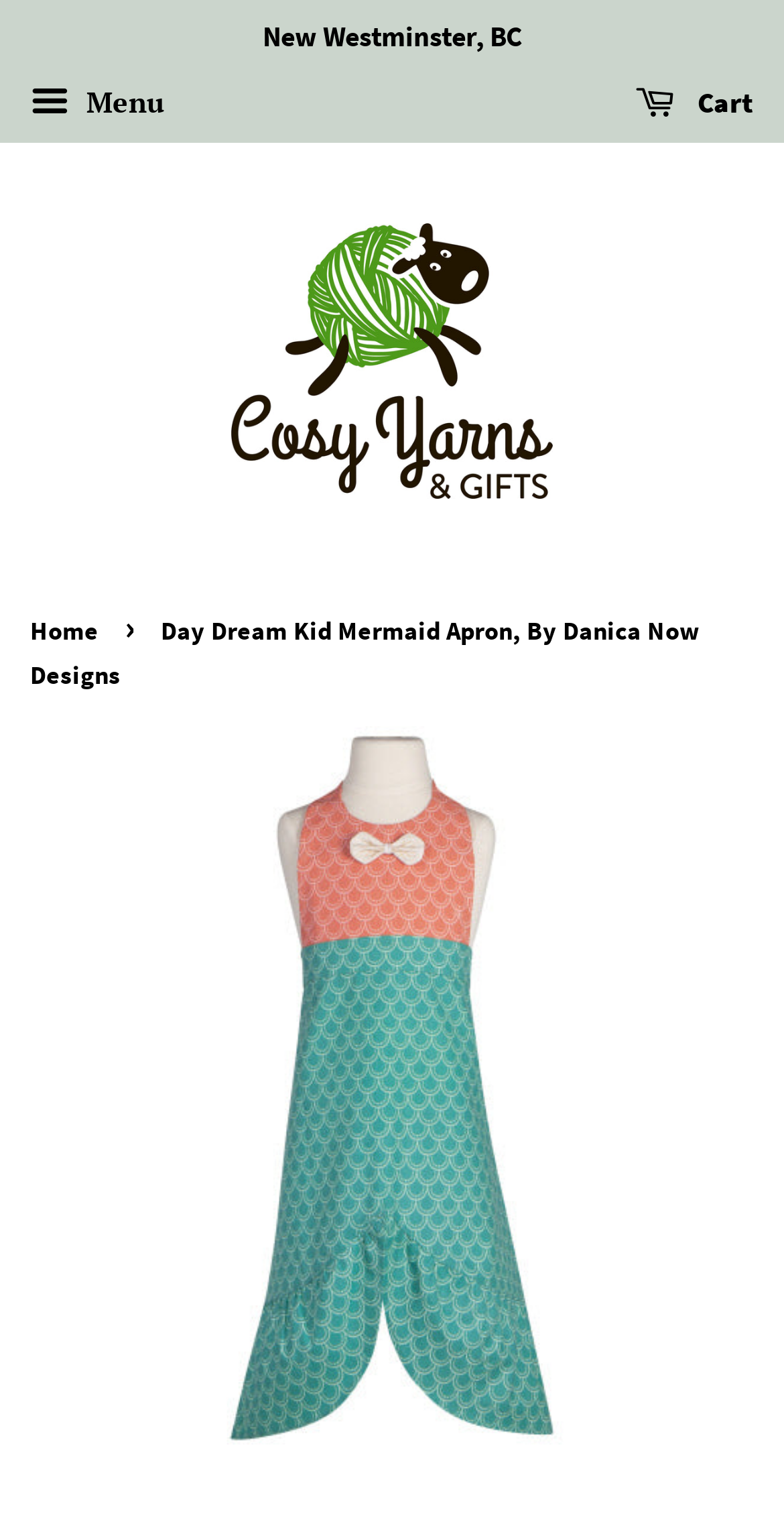Please extract the webpage's main title and generate its text content.

Day Dream Kid Mermaid Apron, By Danica Now Designs